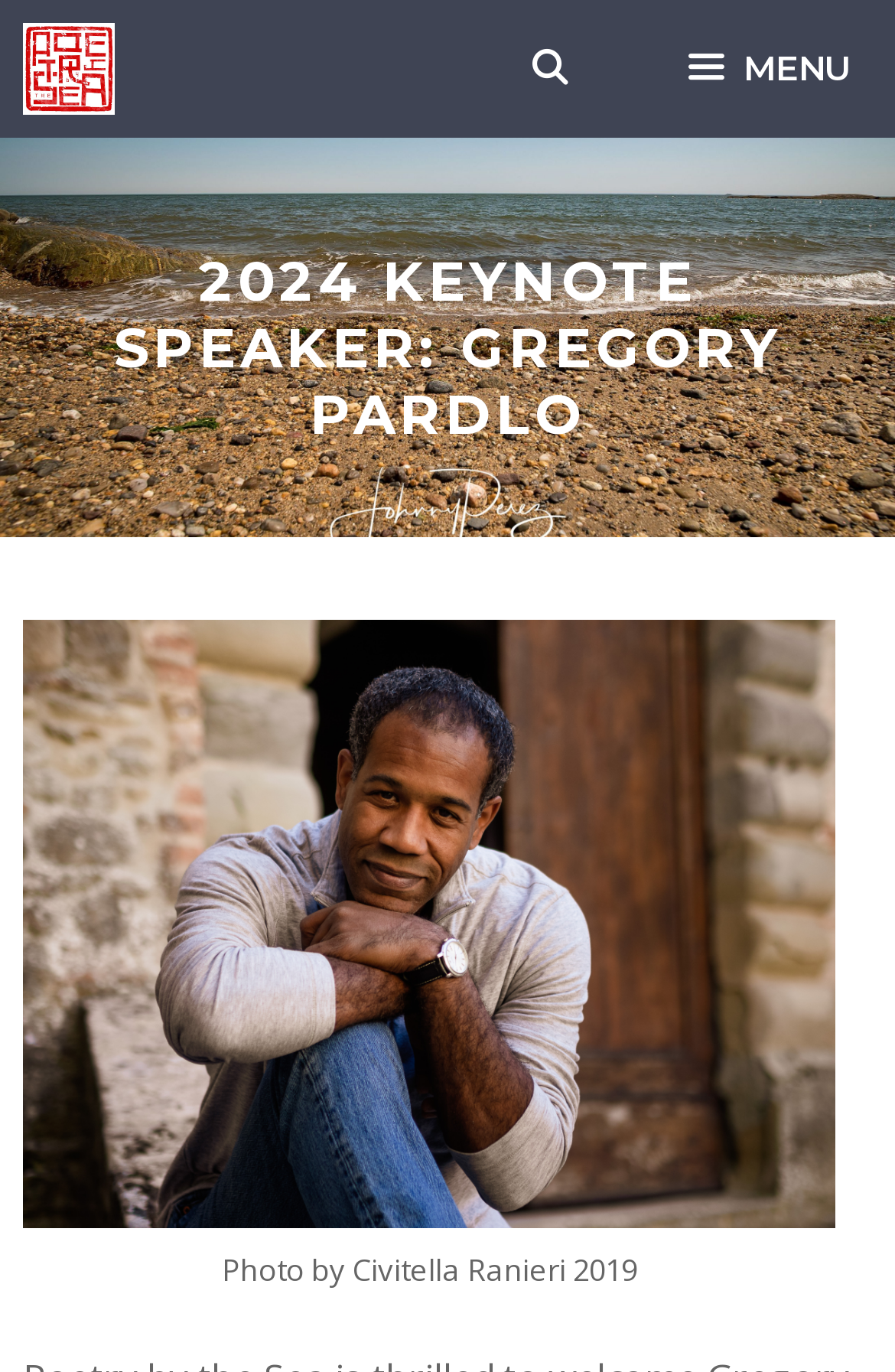What is the function of the 'Open Search Bar' link?
Provide a well-explained and detailed answer to the question.

I found the answer by looking at the link element with the text 'Open Search Bar'. The presence of this link suggests that it is used to open a search bar, which allows users to search for content on the website.